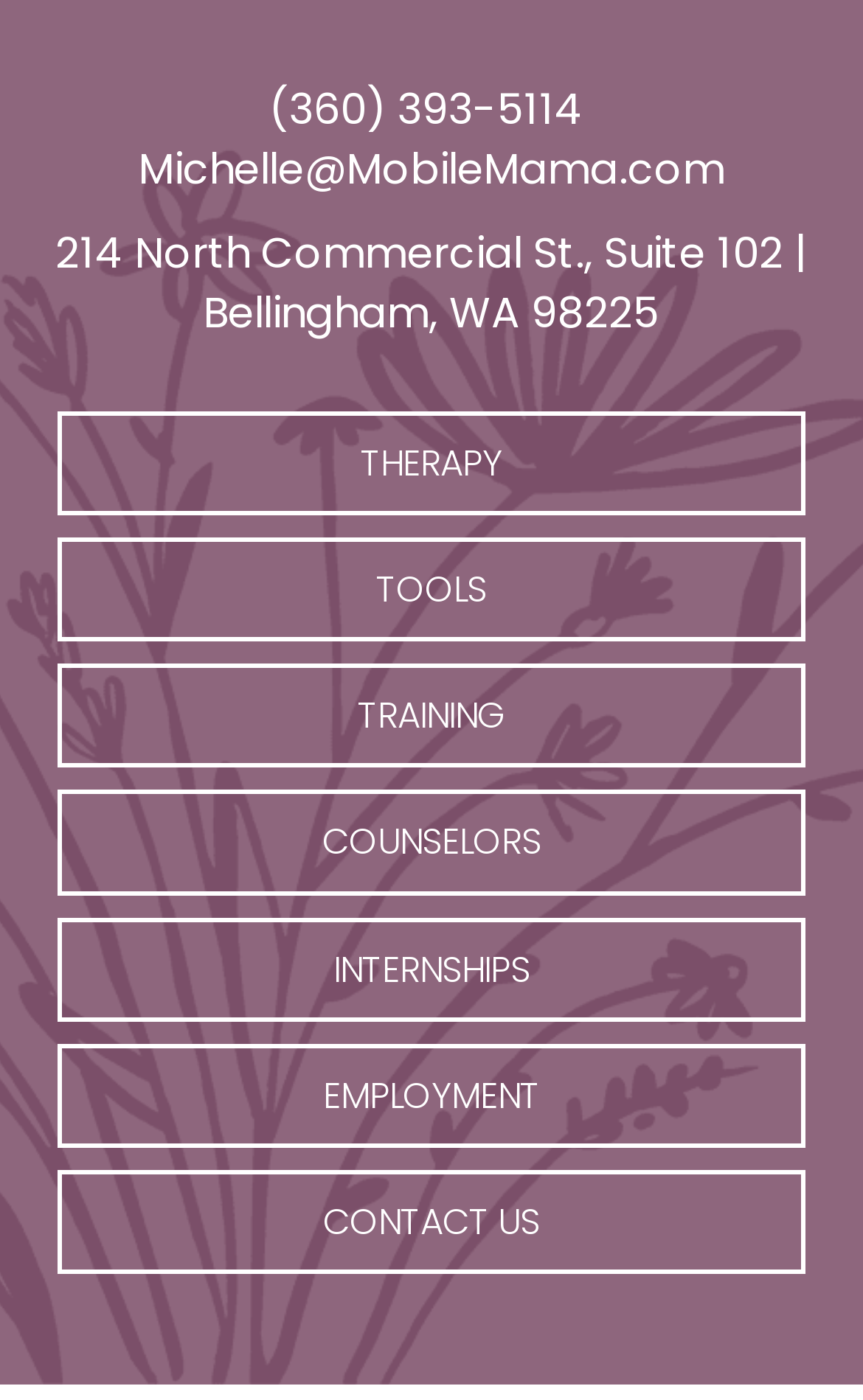Determine the bounding box for the described HTML element: "(360) 393-5114". Ensure the coordinates are four float numbers between 0 and 1 in the format [left, top, right, bottom].

[0.312, 0.056, 0.676, 0.099]